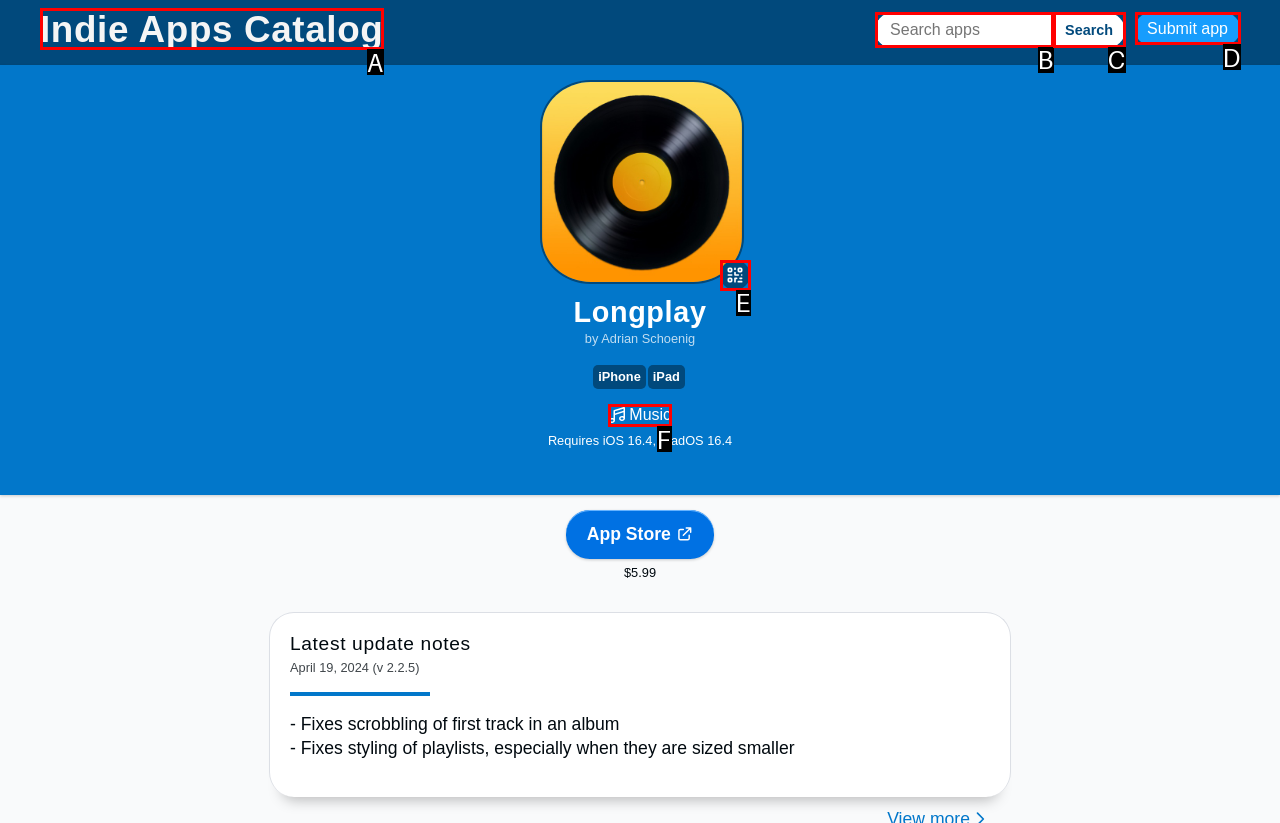Point out the option that best suits the description: Indie Apps Catalog
Indicate your answer with the letter of the selected choice.

A